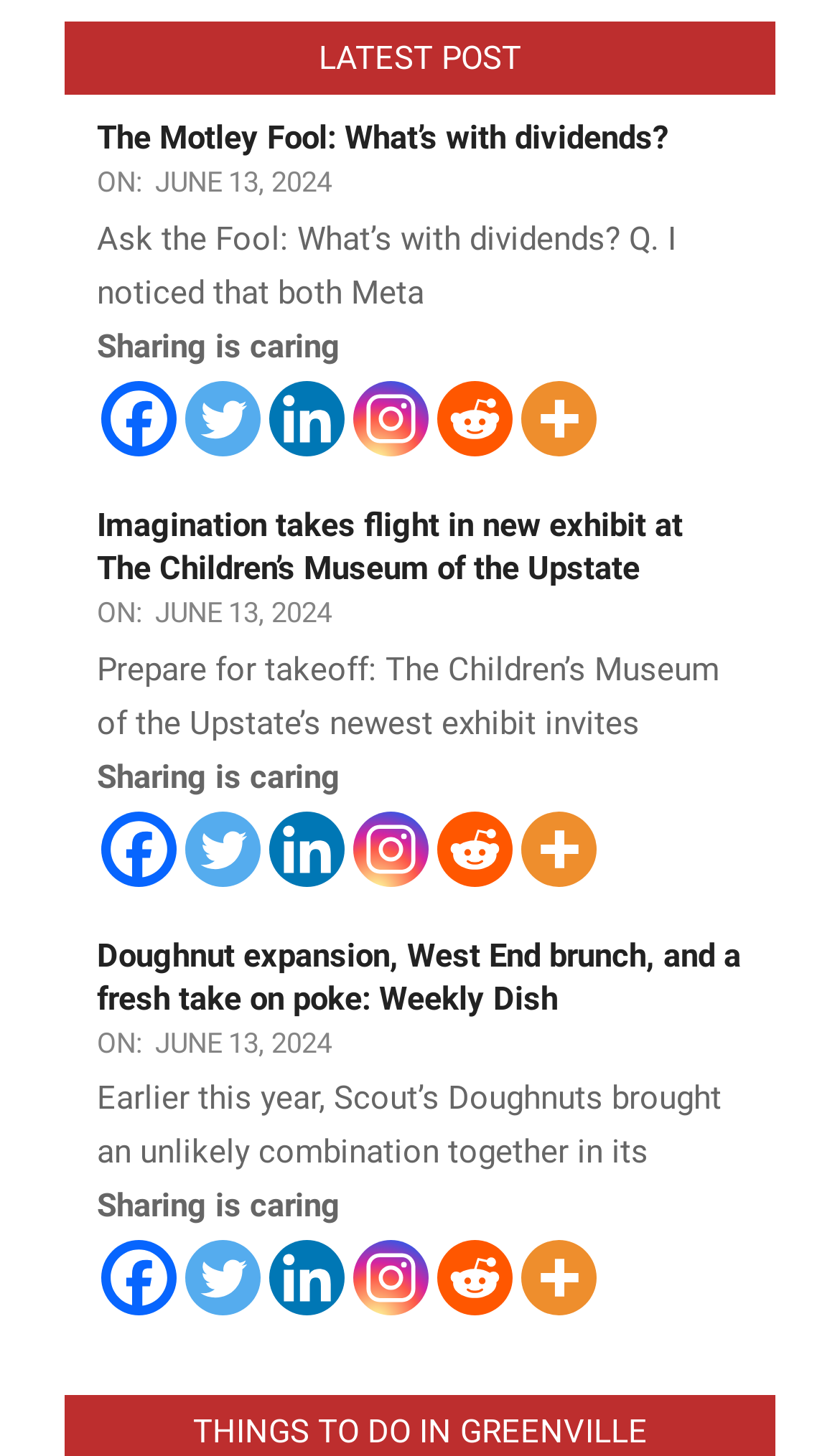Give a one-word or short phrase answer to the question: 
How many posts are available on this webpage?

3